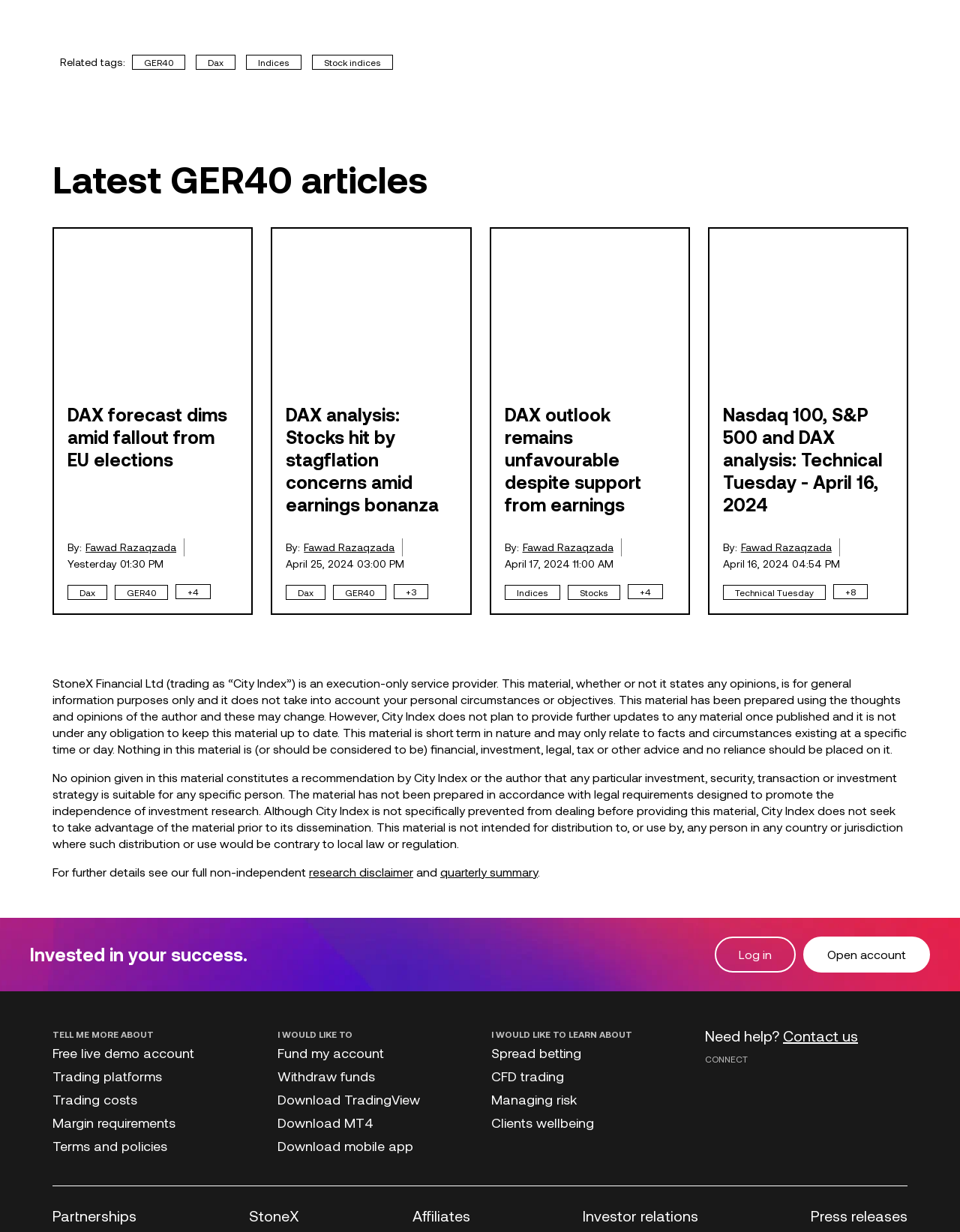Locate the bounding box coordinates of the region to be clicked to comply with the following instruction: "Learn about spread betting". The coordinates must be four float numbers between 0 and 1, in the form [left, top, right, bottom].

[0.512, 0.848, 0.605, 0.861]